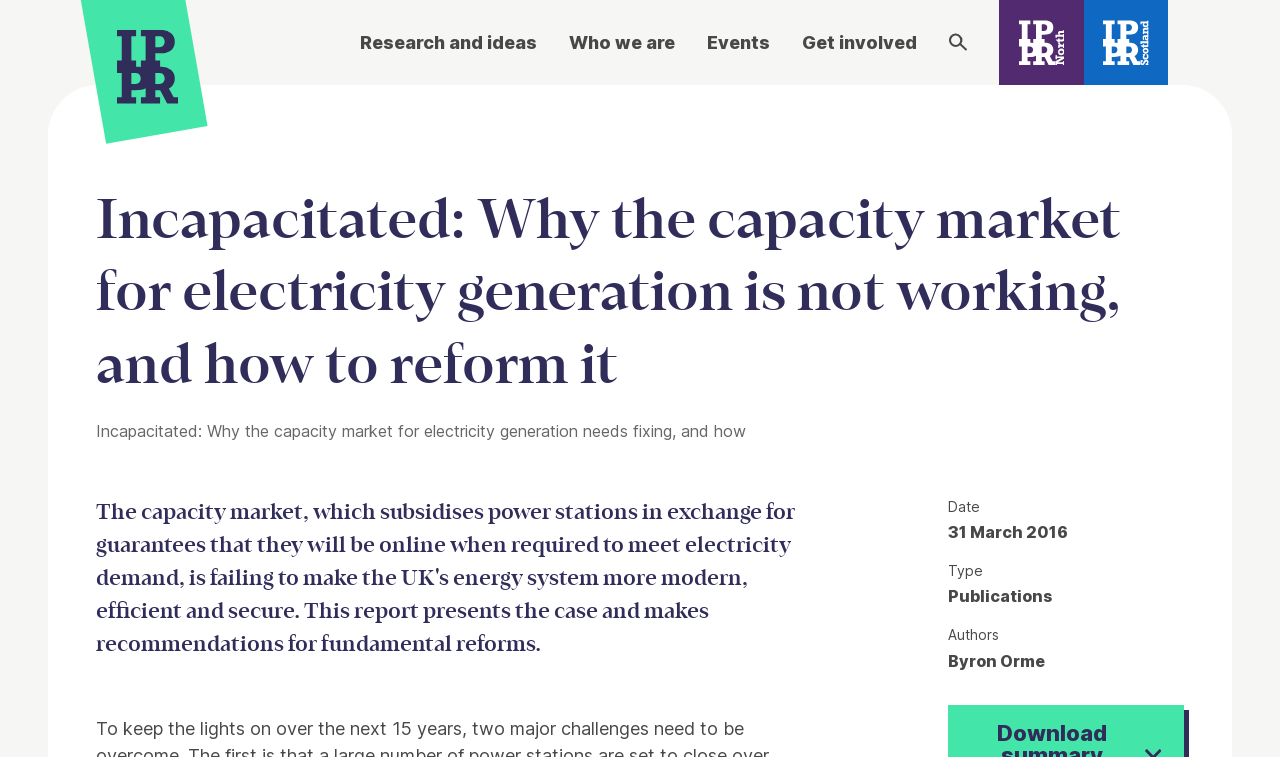Given the element description aria-label="IPPR North", predict the bounding box coordinates for the UI element in the webpage screenshot. The format should be (top-left x, top-left y, bottom-right x, bottom-right y), and the values should be between 0 and 1.

[0.78, 0.0, 0.846, 0.112]